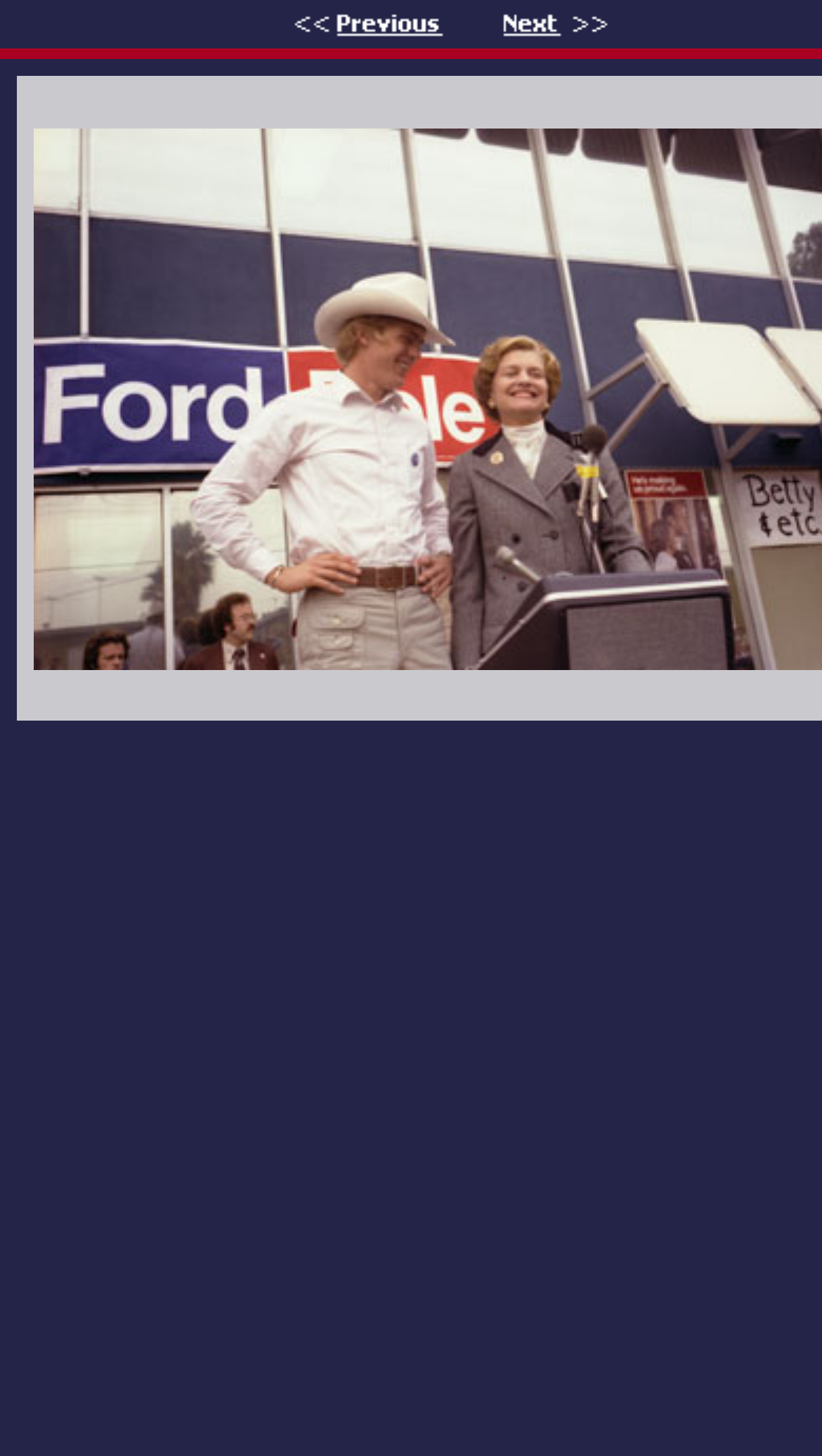How many navigation links are there at the top of the page?
Please answer using one word or phrase, based on the screenshot.

2